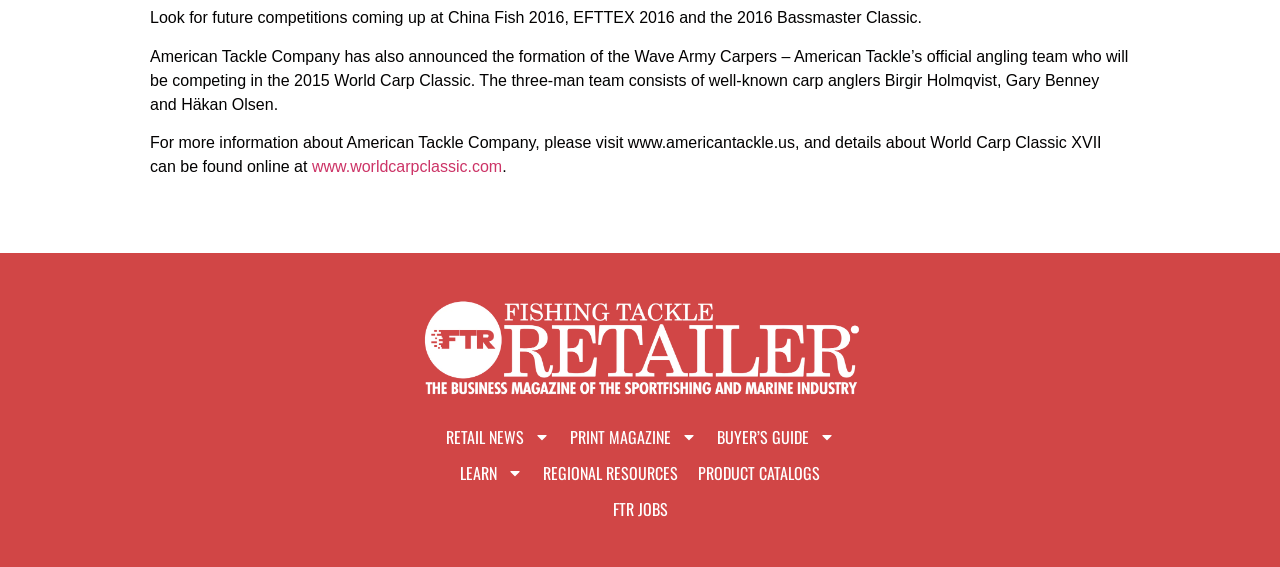Identify the bounding box coordinates for the UI element described as: "Learn". The coordinates should be provided as four floats between 0 and 1: [left, top, right, bottom].

[0.352, 0.803, 0.416, 0.866]